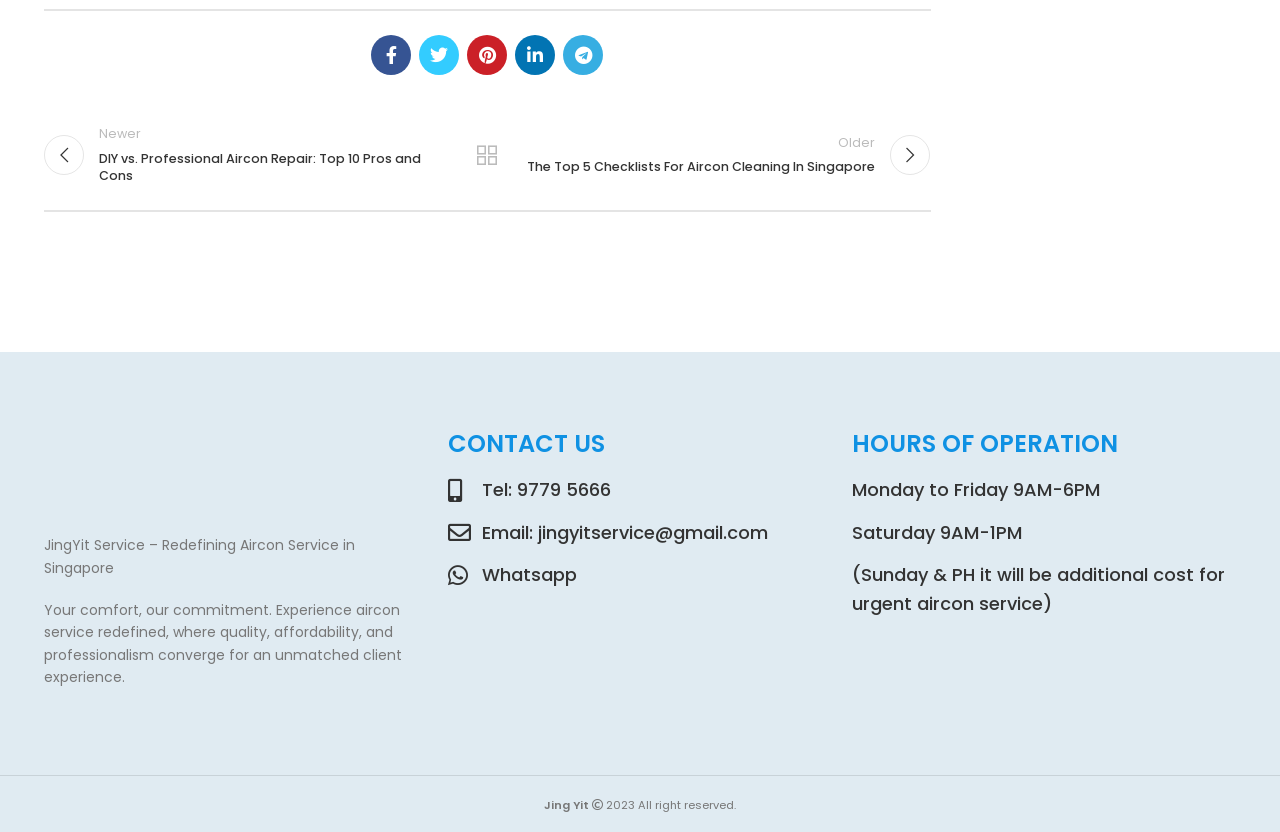Please examine the image and provide a detailed answer to the question: What can be done to ensure a smooth-running air conditioning system?

The webpage suggests that to avoid disruptions, one should take action today and ensure a smooth-running air conditioning system by visiting JingYit Service for expert and reliable service.